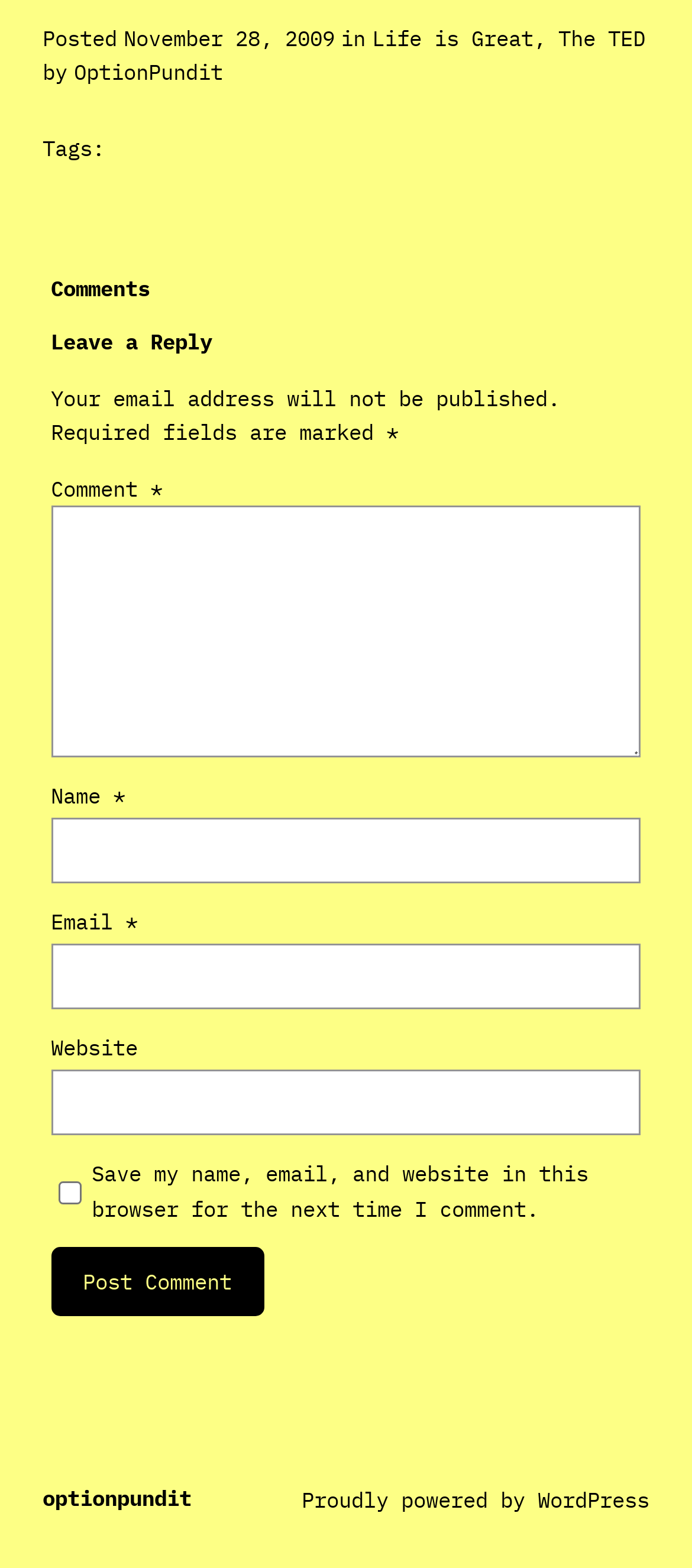Find the bounding box coordinates of the element to click in order to complete this instruction: "Leave a comment". The bounding box coordinates must be four float numbers between 0 and 1, denoted as [left, top, right, bottom].

[0.074, 0.206, 0.926, 0.23]